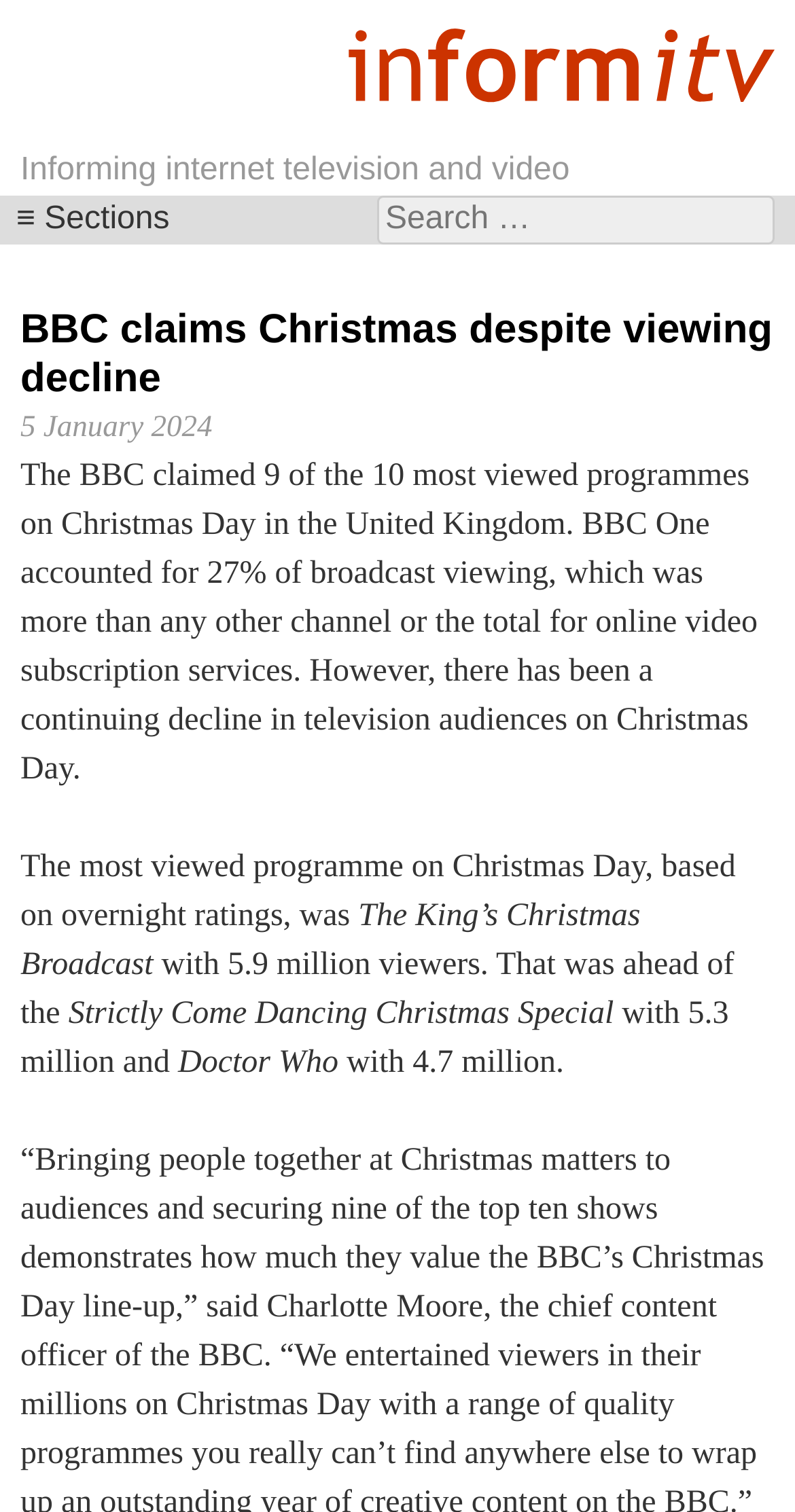How many viewers did Doctor Who have?
Based on the image, give a concise answer in the form of a single word or short phrase.

4.7 million